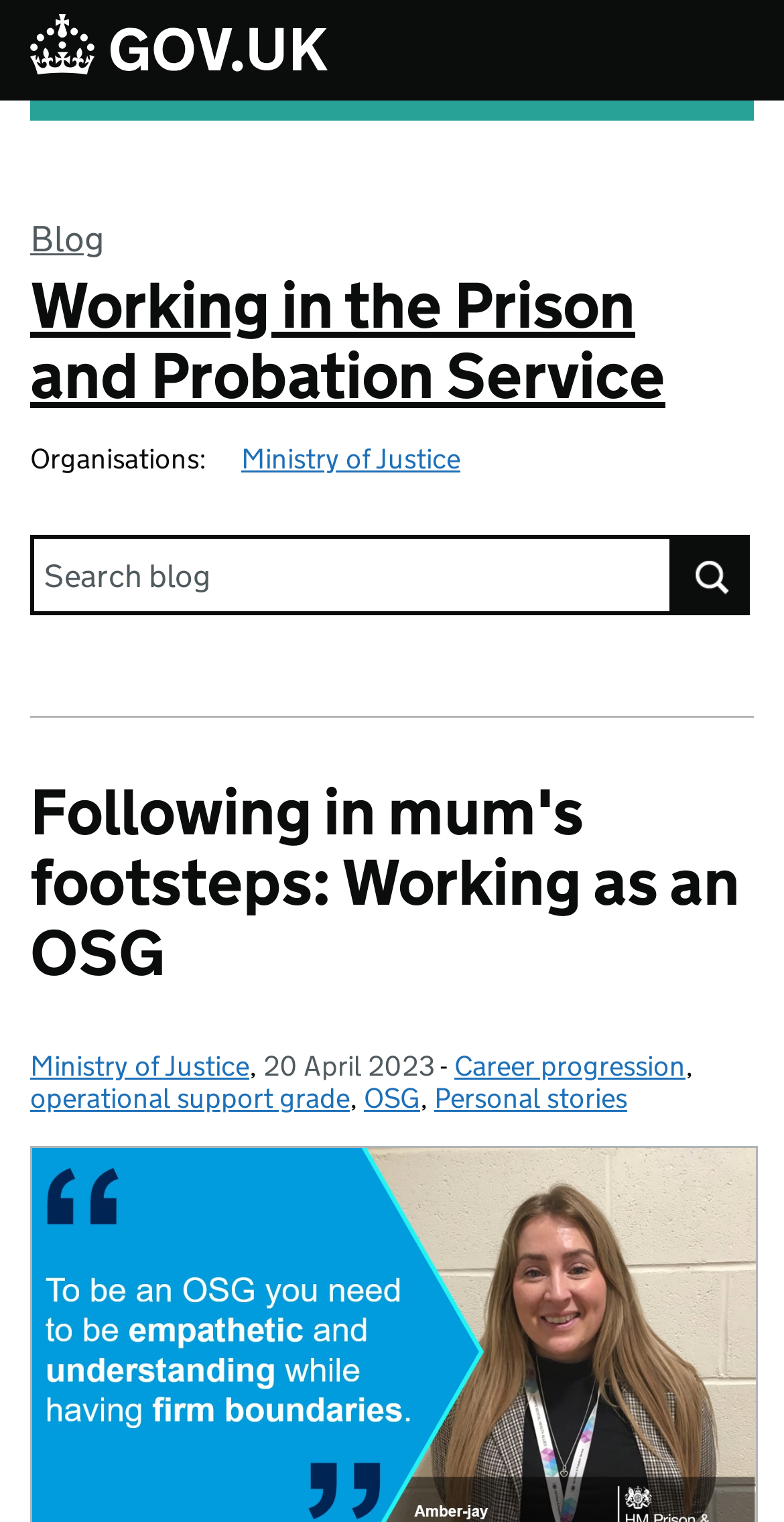Pinpoint the bounding box coordinates of the element you need to click to execute the following instruction: "Read the blog about Working in the Prison and Probation Service". The bounding box should be represented by four float numbers between 0 and 1, in the format [left, top, right, bottom].

[0.038, 0.174, 0.849, 0.273]